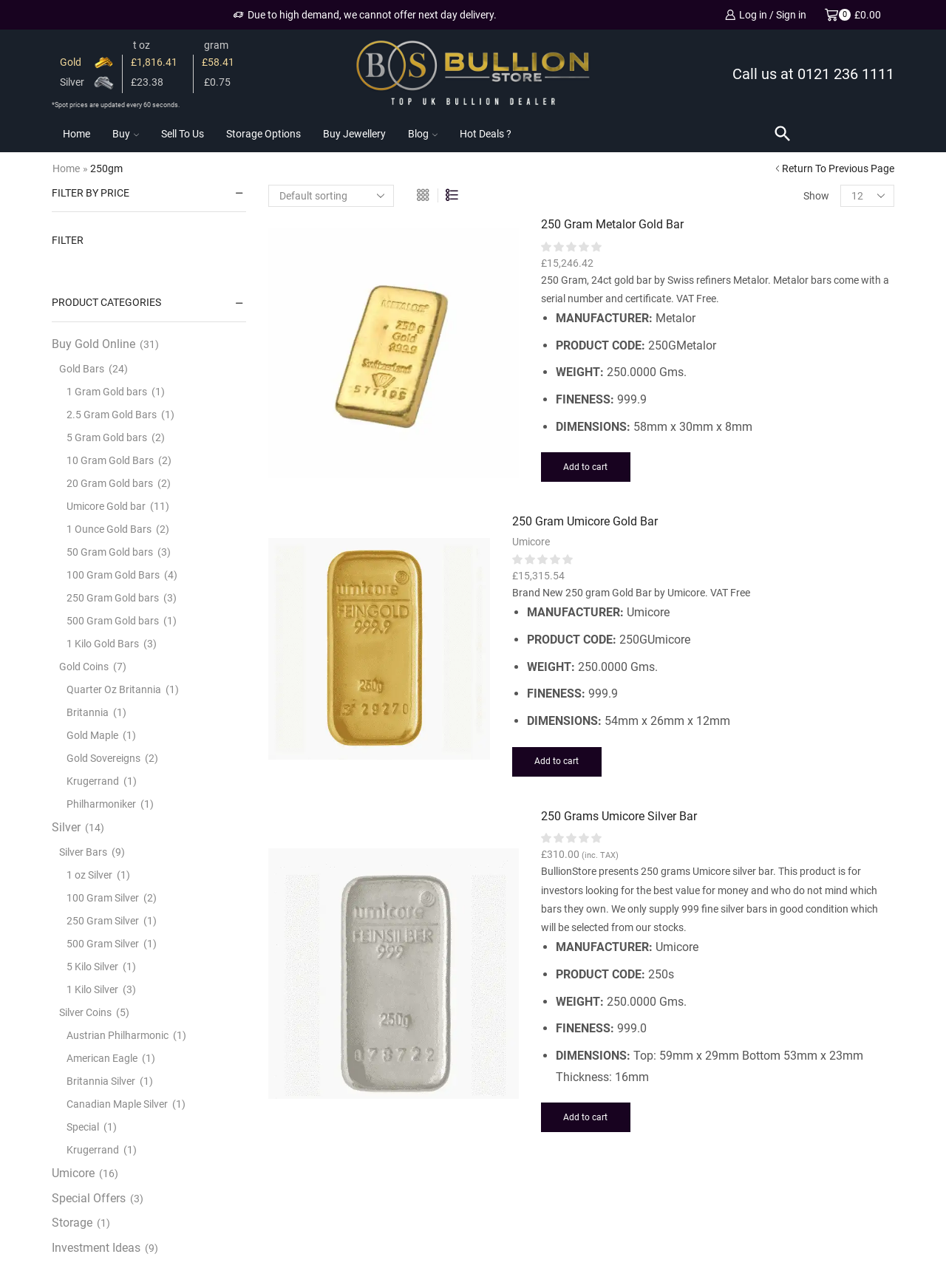Identify the bounding box coordinates of the clickable region to carry out the given instruction: "View the product details of 250 Gram Metalor Gold Bar".

[0.571, 0.167, 0.945, 0.181]